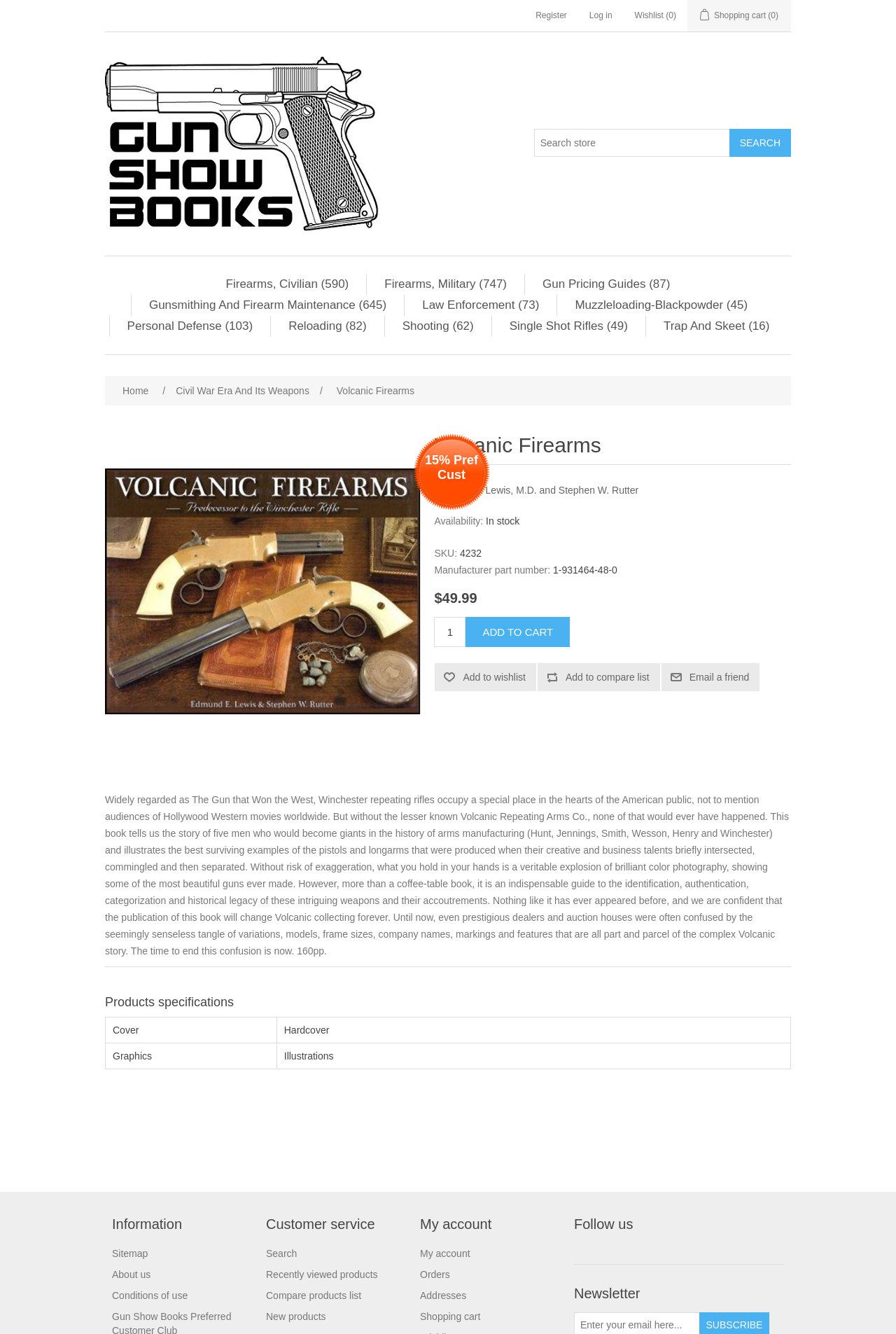Determine the bounding box coordinates of the target area to click to execute the following instruction: "View the 'Recent Posts'."

None